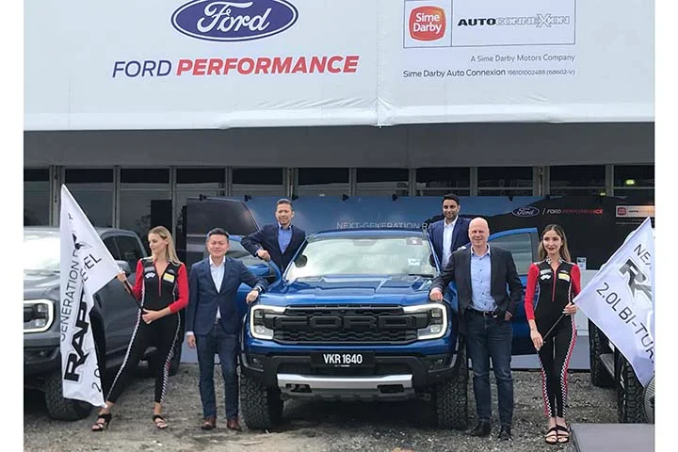Look at the image and write a detailed answer to the question: 
What is the color of the Ford Ranger Raptor?

The color of the Ford Ranger Raptor can be determined by analyzing the image description, which states that 'a striking blue Ford Ranger Raptor is prominently displayed' in the foreground of the promotional event.